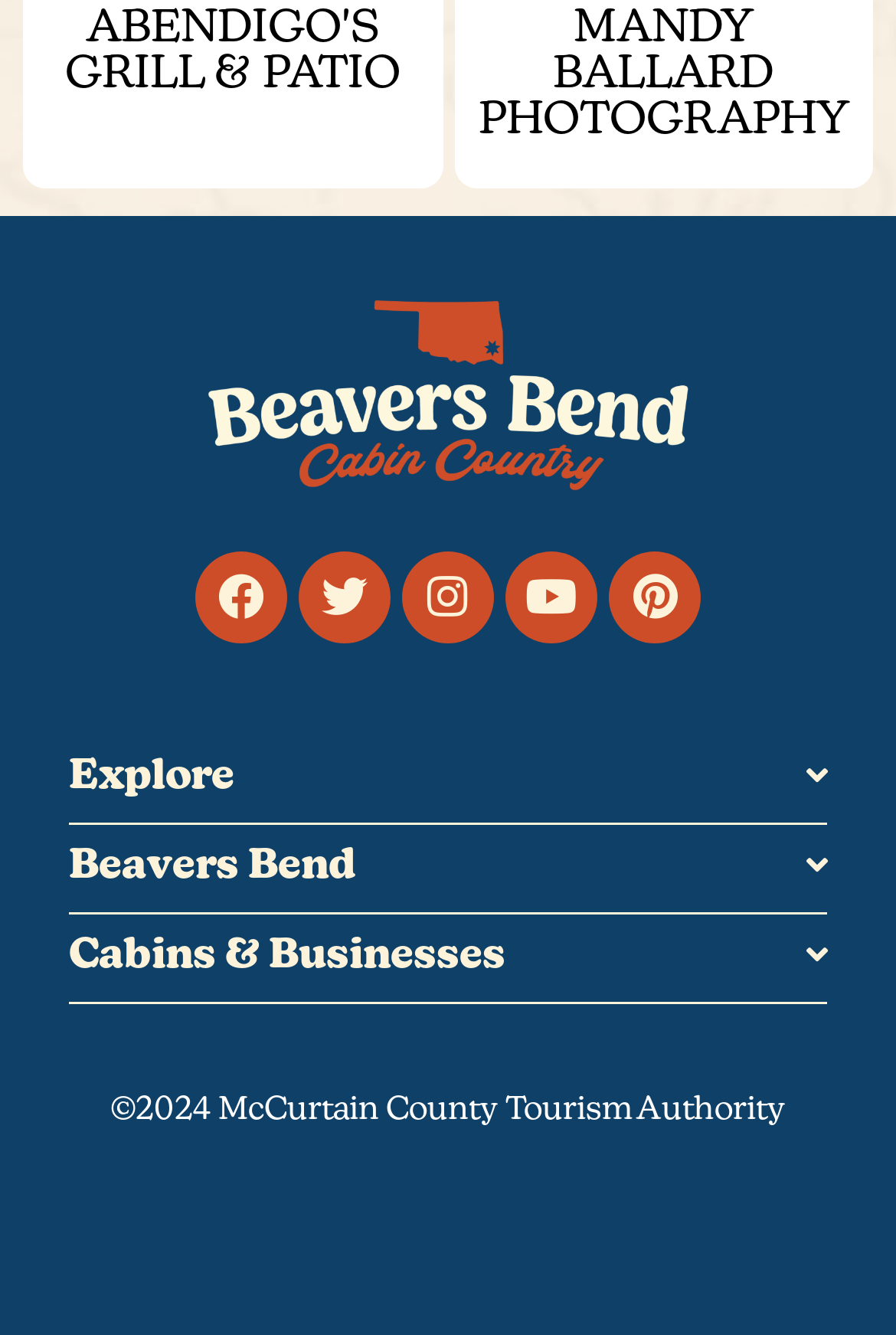Please provide the bounding box coordinates in the format (top-left x, top-left y, bottom-right x, bottom-right y). Remember, all values are floating point numbers between 0 and 1. What is the bounding box coordinate of the region described as: Mandy Ballard Photography

[0.522, 0.005, 0.959, 0.108]